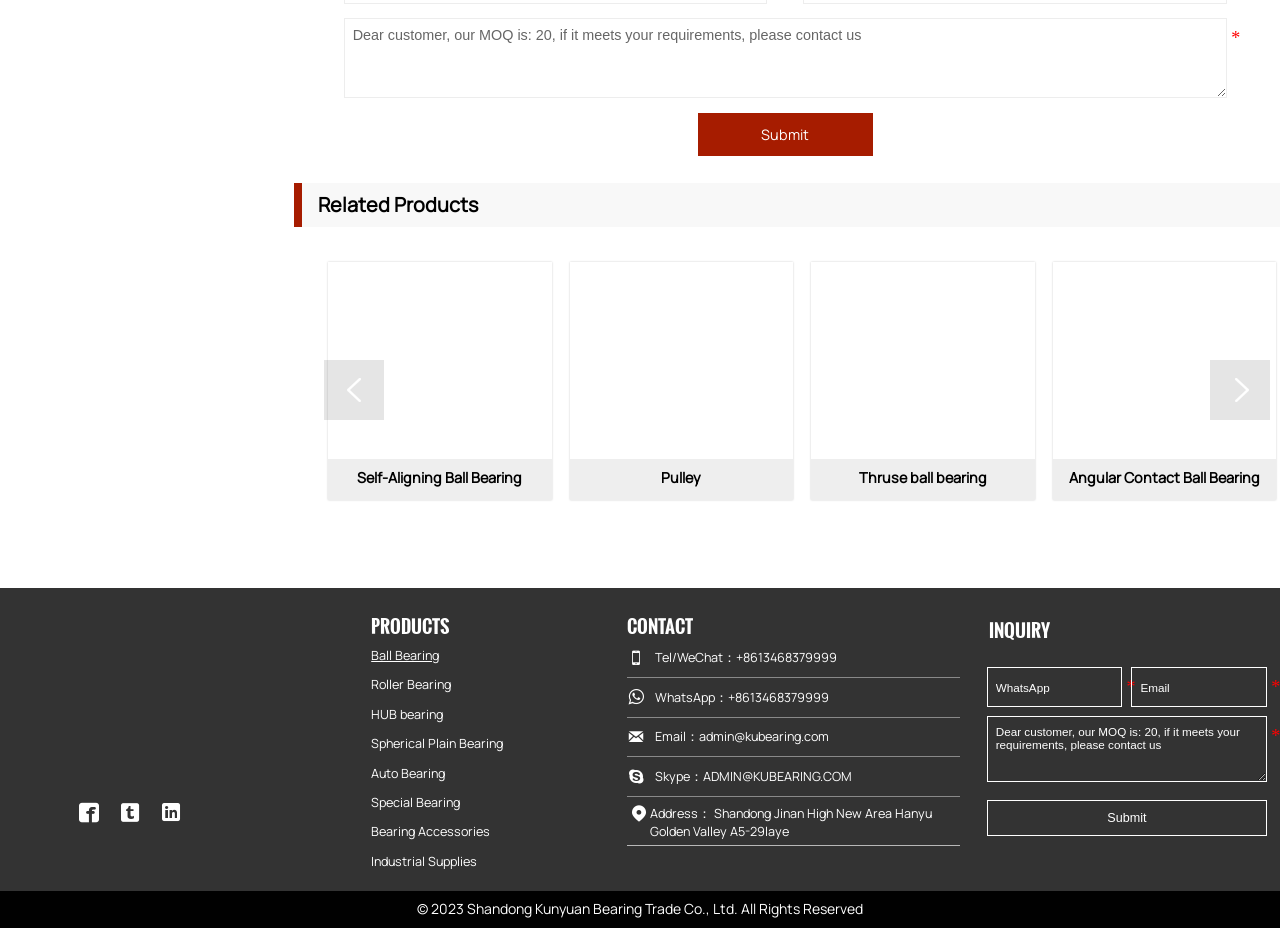Please give a short response to the question using one word or a phrase:
How many social media platforms are listed for contact?

4